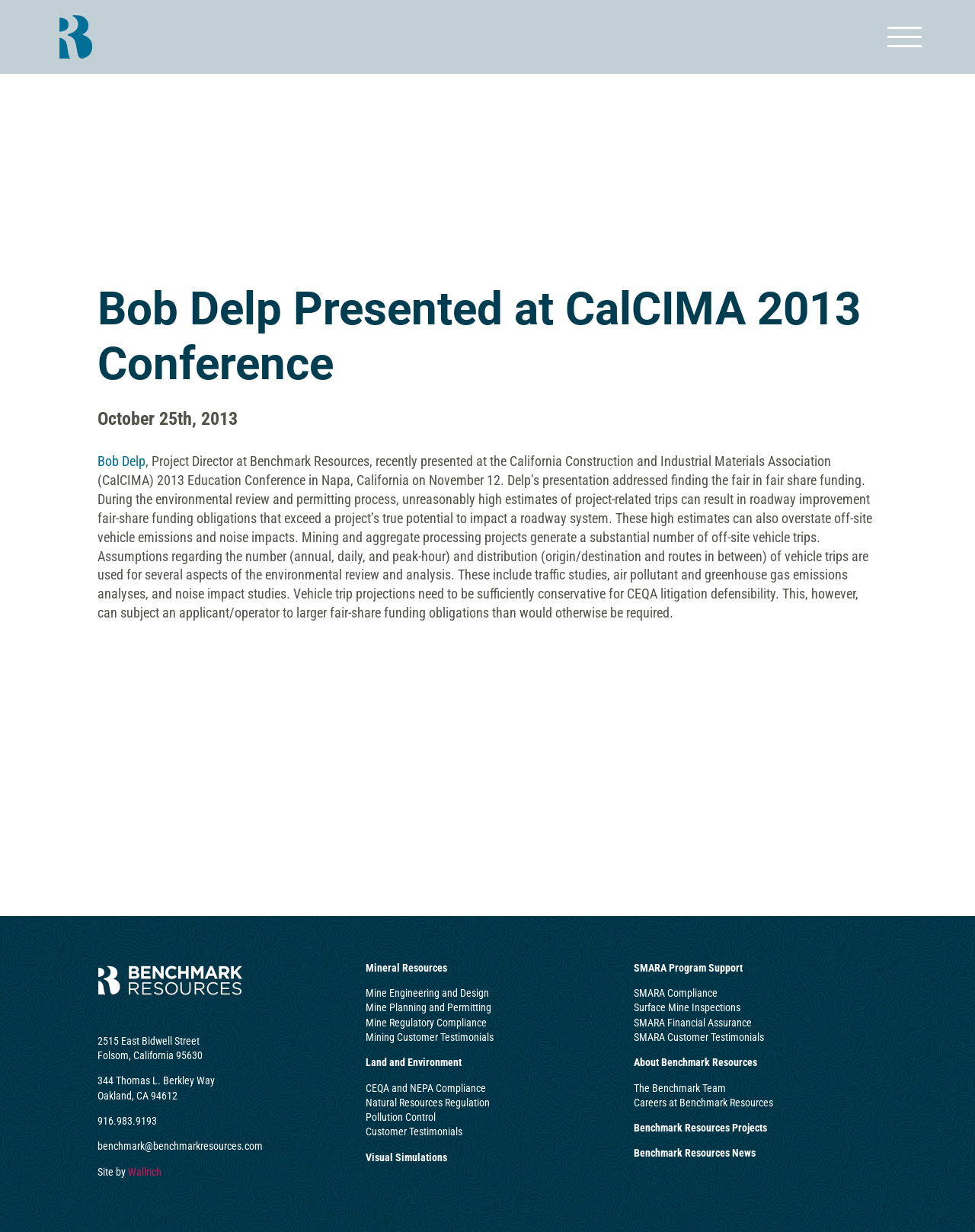Identify the bounding box of the UI element described as follows: "Benchmark Resources Projects". Provide the coordinates as four float numbers in the range of 0 to 1 [left, top, right, bottom].

[0.65, 0.91, 0.787, 0.92]